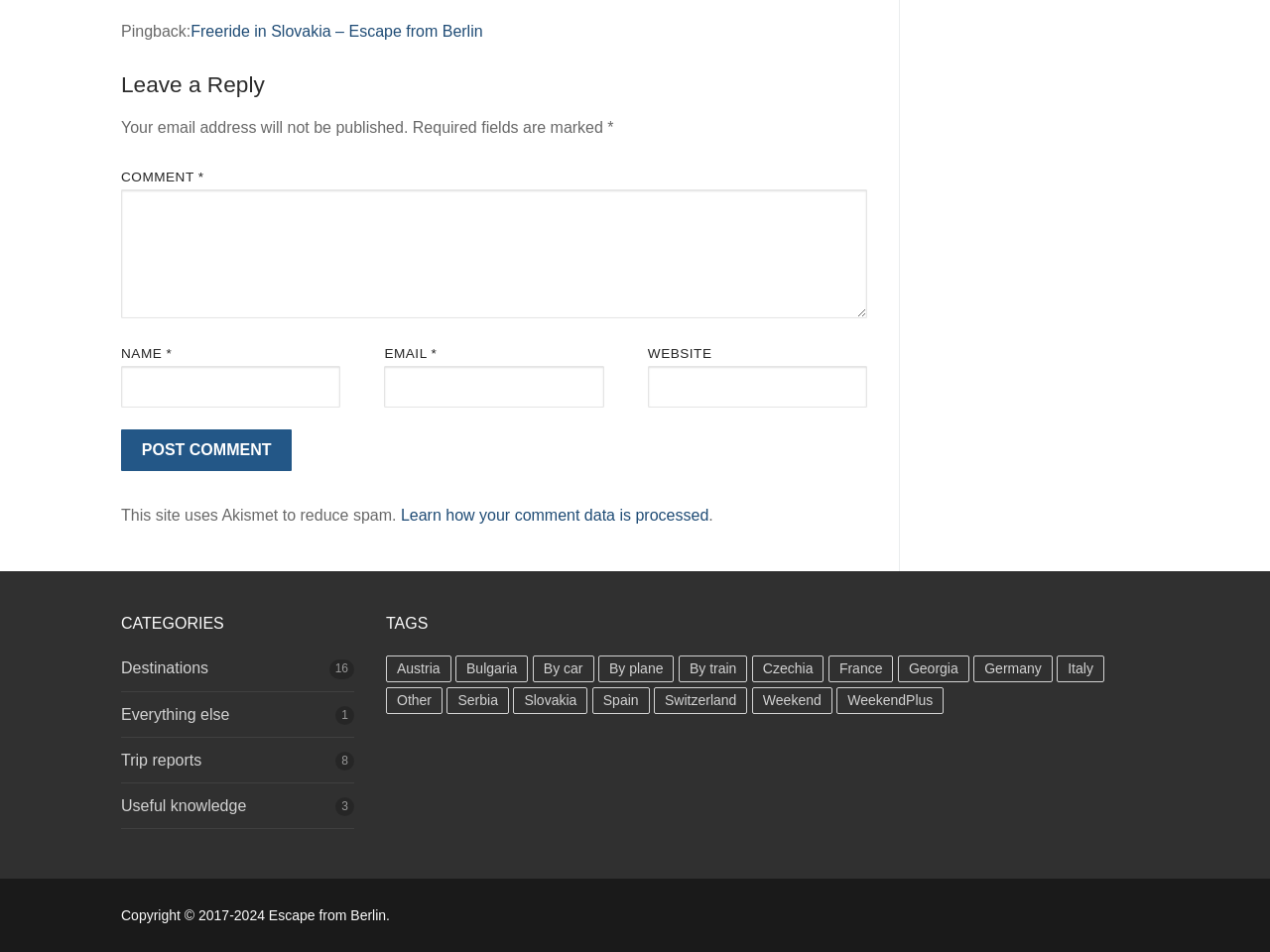Please specify the bounding box coordinates for the clickable region that will help you carry out the instruction: "Click on the 'Post Comment' button".

[0.095, 0.452, 0.23, 0.495]